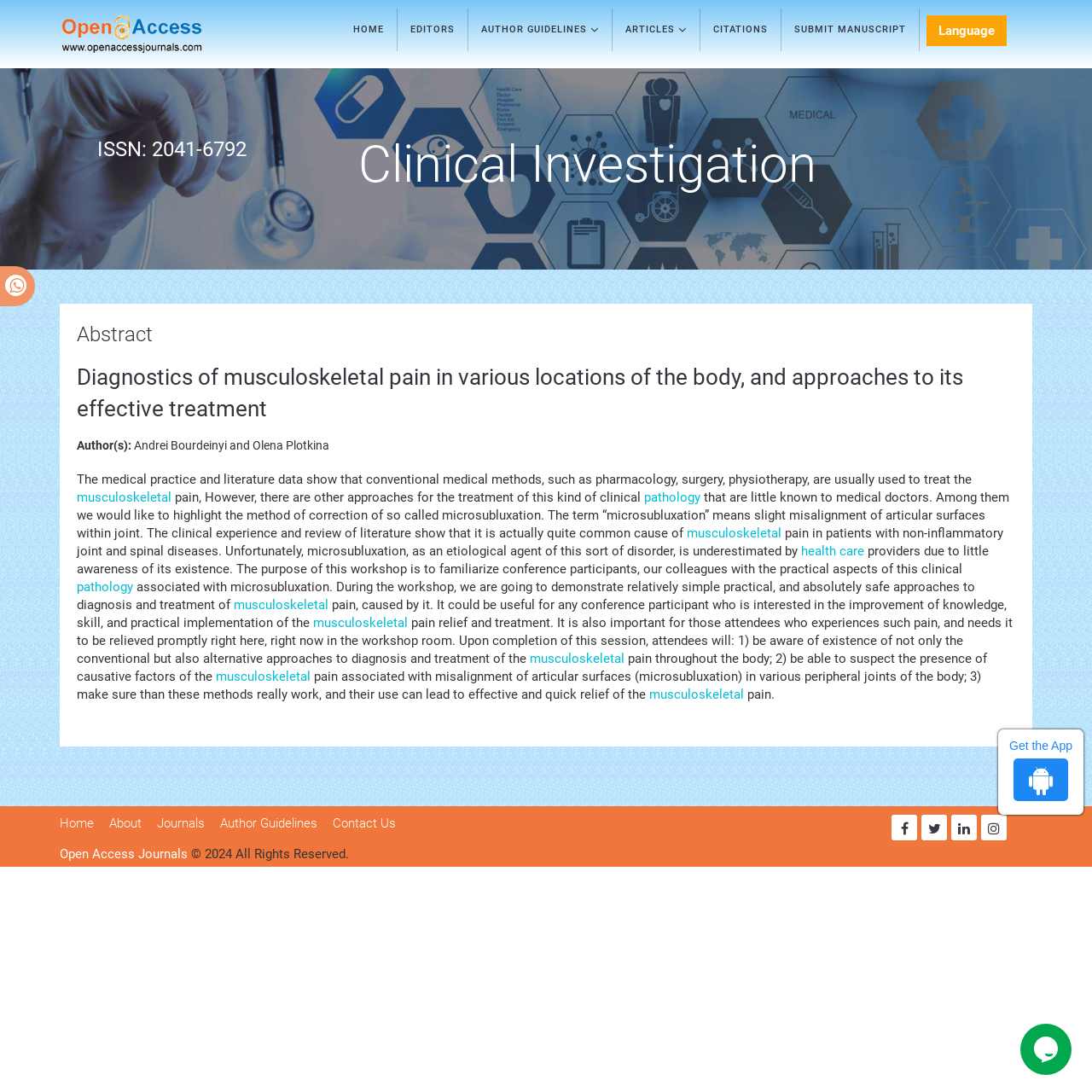Please specify the bounding box coordinates of the area that should be clicked to accomplish the following instruction: "Add to cart: Nest Low Sofa Wood". The coordinates should consist of four float numbers between 0 and 1, i.e., [left, top, right, bottom].

None